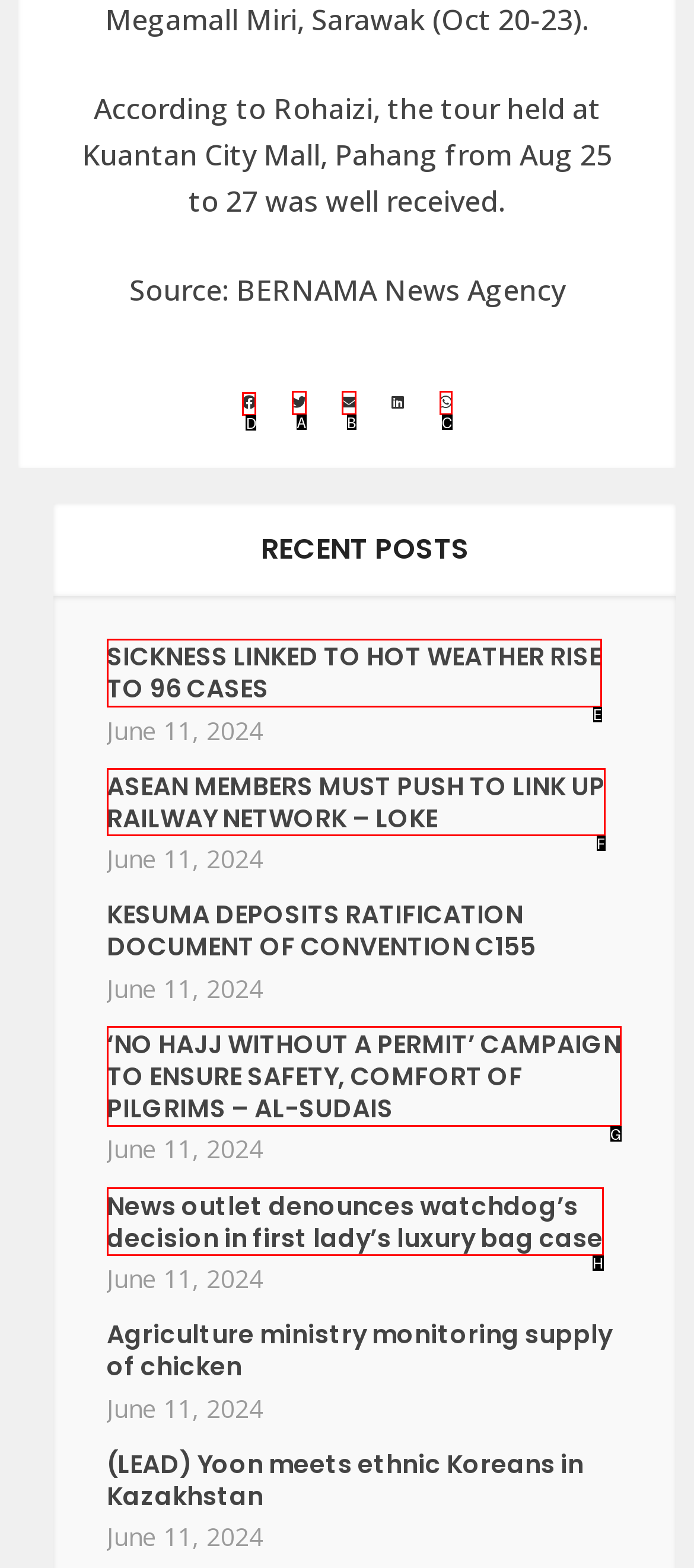Please indicate which HTML element to click in order to fulfill the following task: Share on facebook Respond with the letter of the chosen option.

D